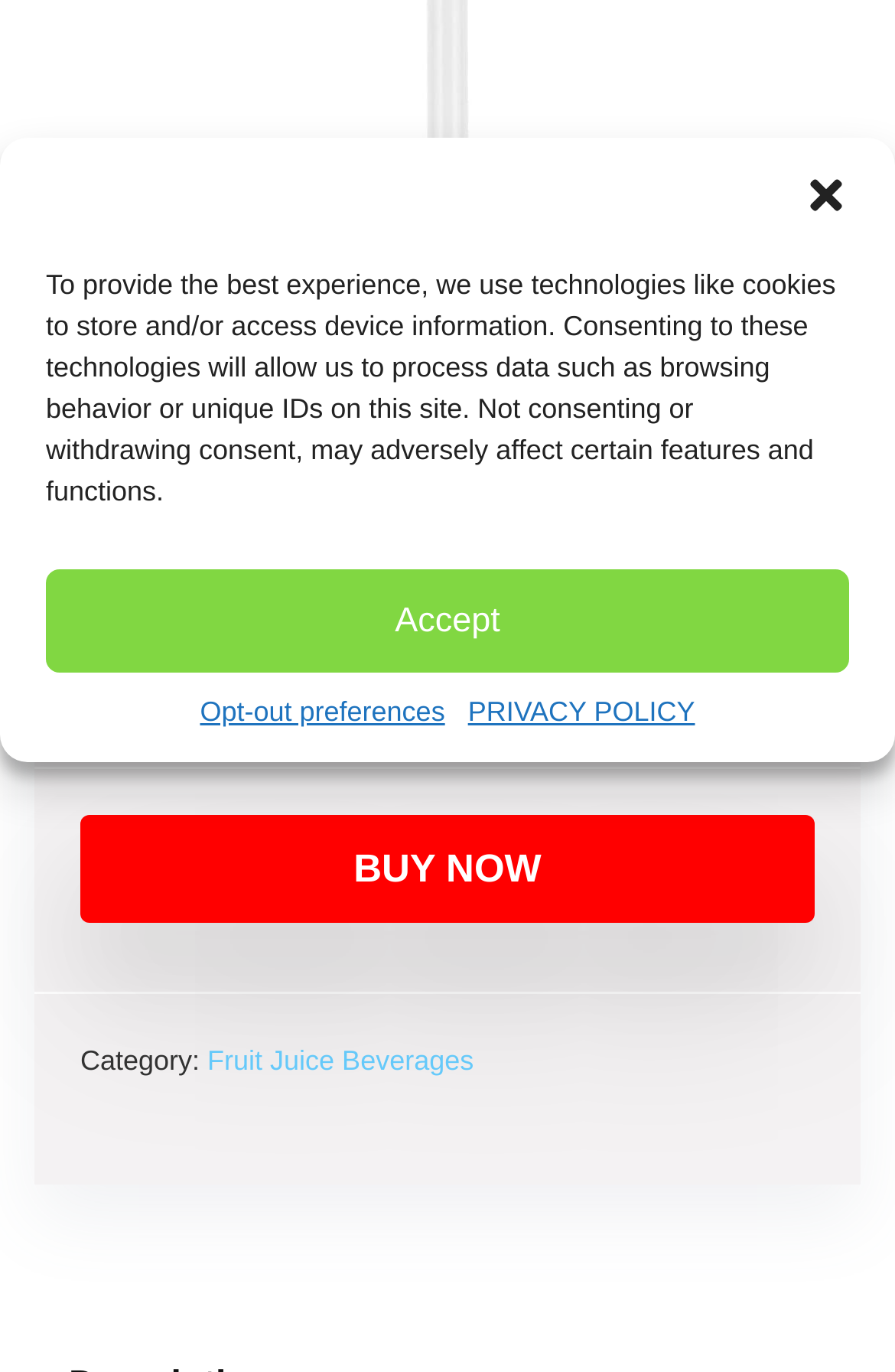Please determine the bounding box coordinates, formatted as (top-left x, top-left y, bottom-right x, bottom-right y), with all values as floating point numbers between 0 and 1. Identify the bounding box of the region described as: Fruit Juice Beverages

[0.232, 0.762, 0.529, 0.785]